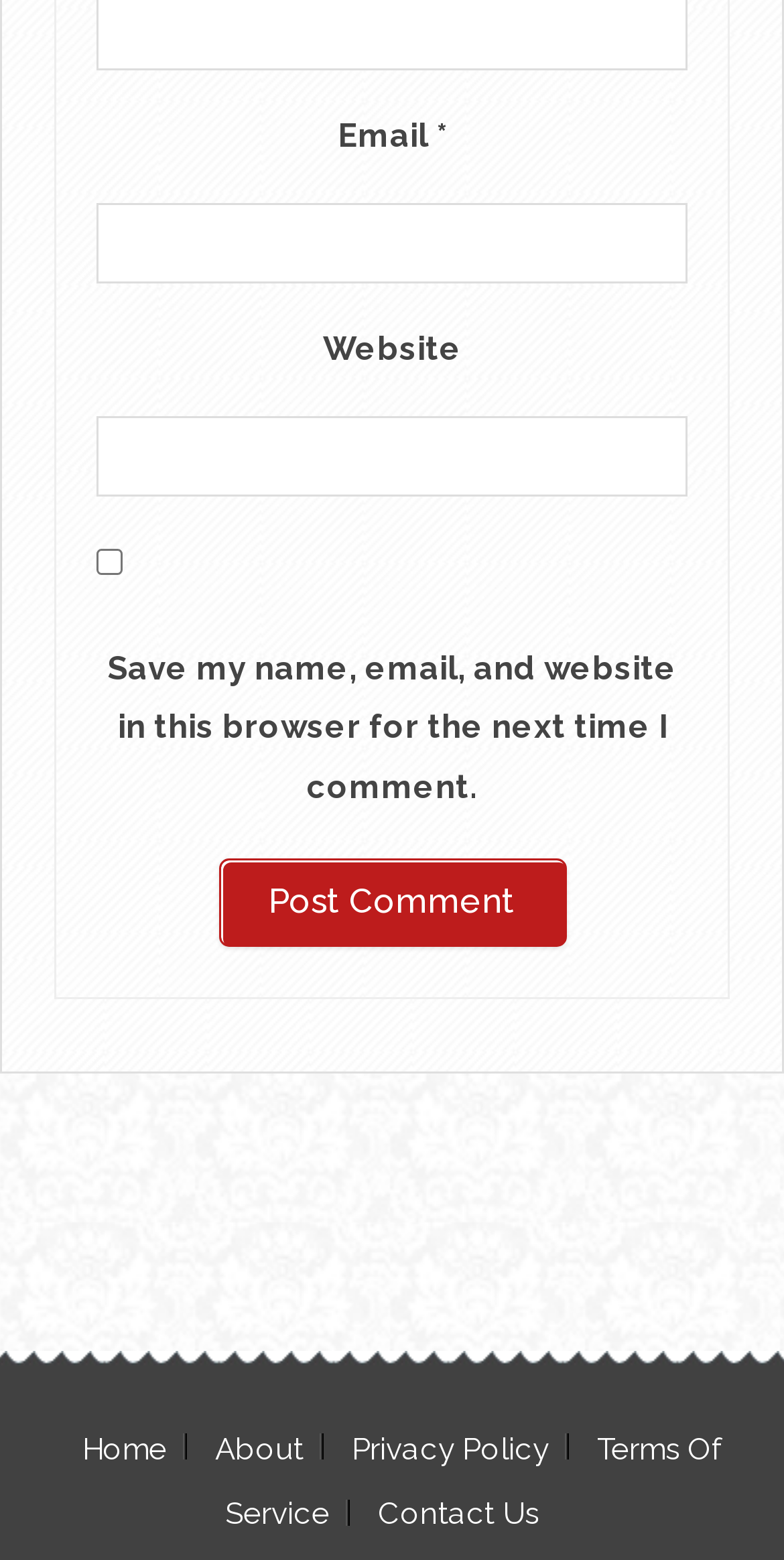Specify the bounding box coordinates for the region that must be clicked to perform the given instruction: "Input website URL".

[0.123, 0.266, 0.877, 0.318]